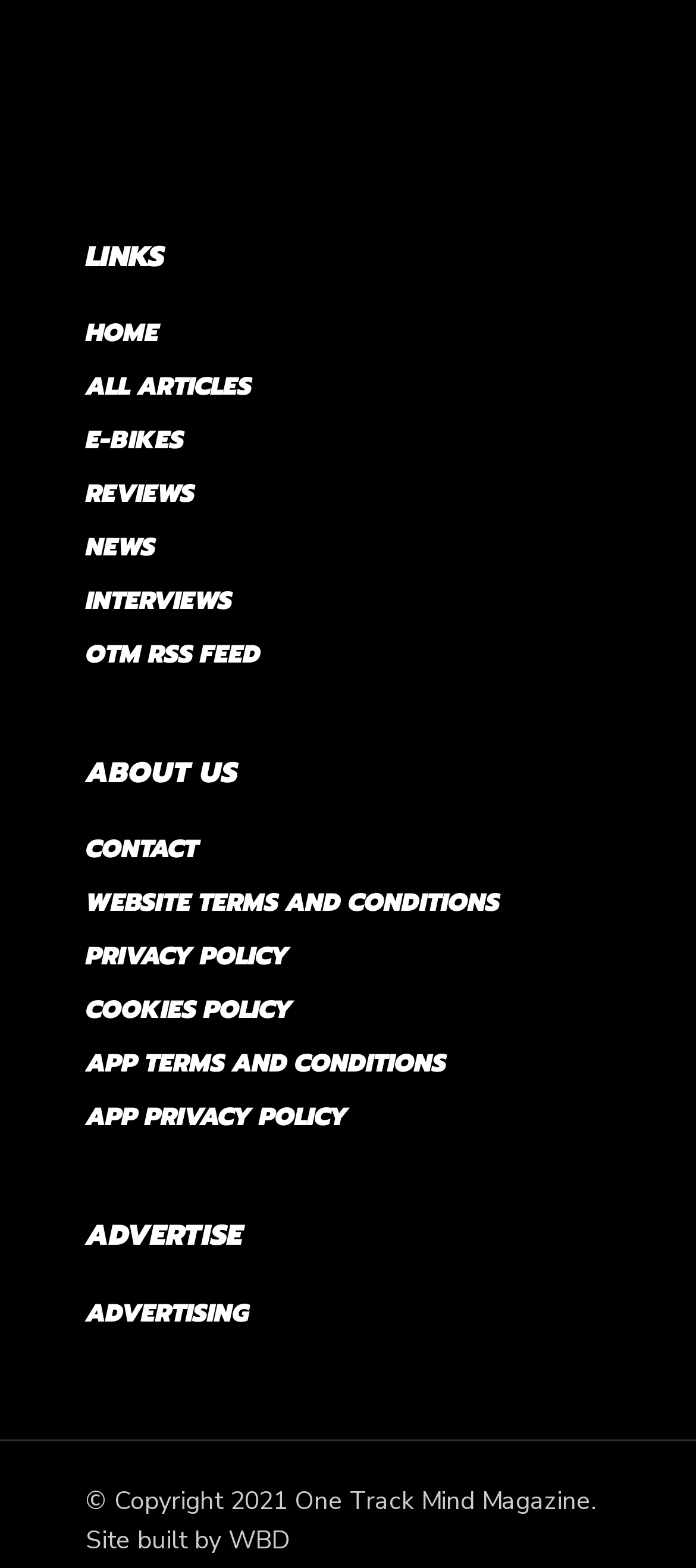Please respond to the question with a concise word or phrase:
Who built the website?

WBD